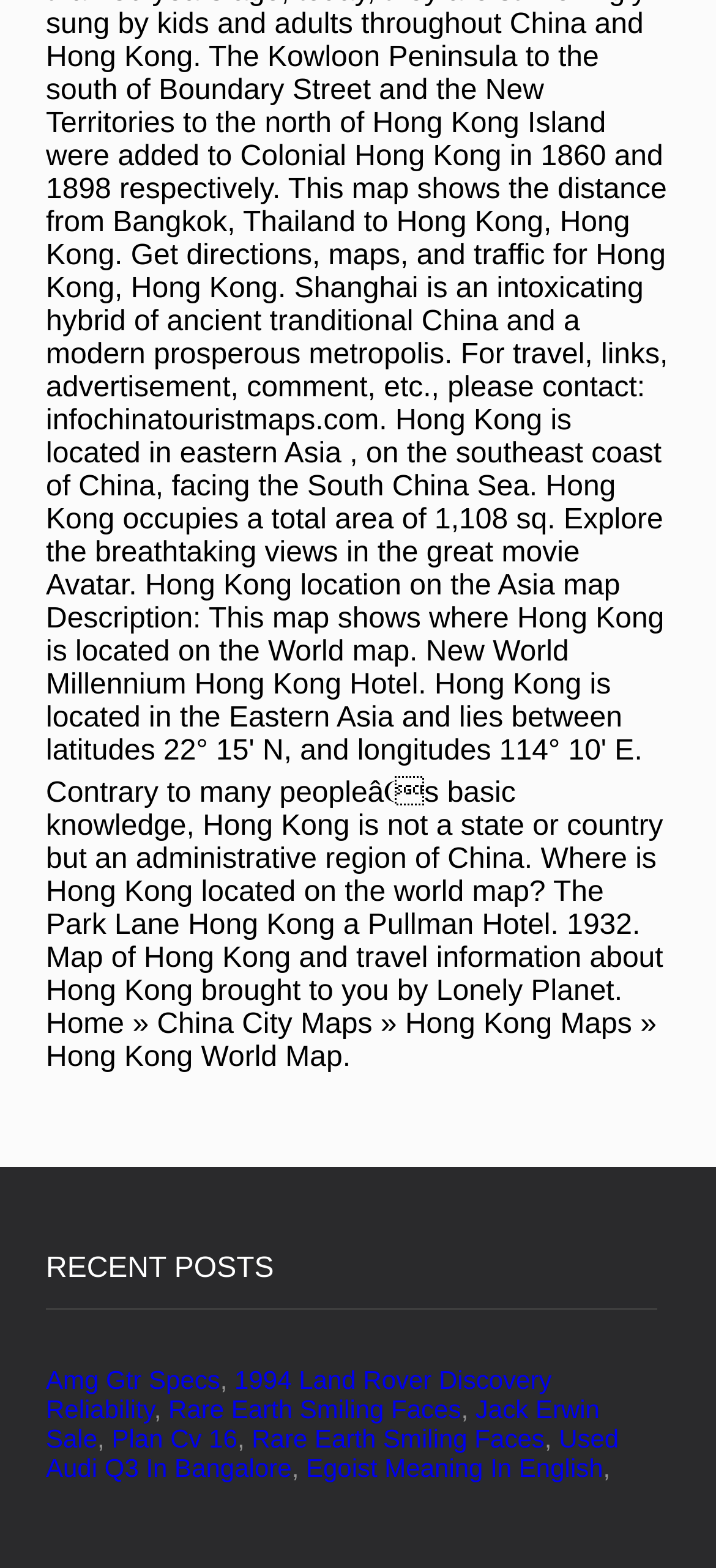Please answer the following question as detailed as possible based on the image: 
Are there any duplicate links in the recent posts section?

I noticed that there are two link elements with the same text 'Rare Earth Smiling Faces' under the 'RECENT POSTS' static text element, which indicates that there are duplicate links.